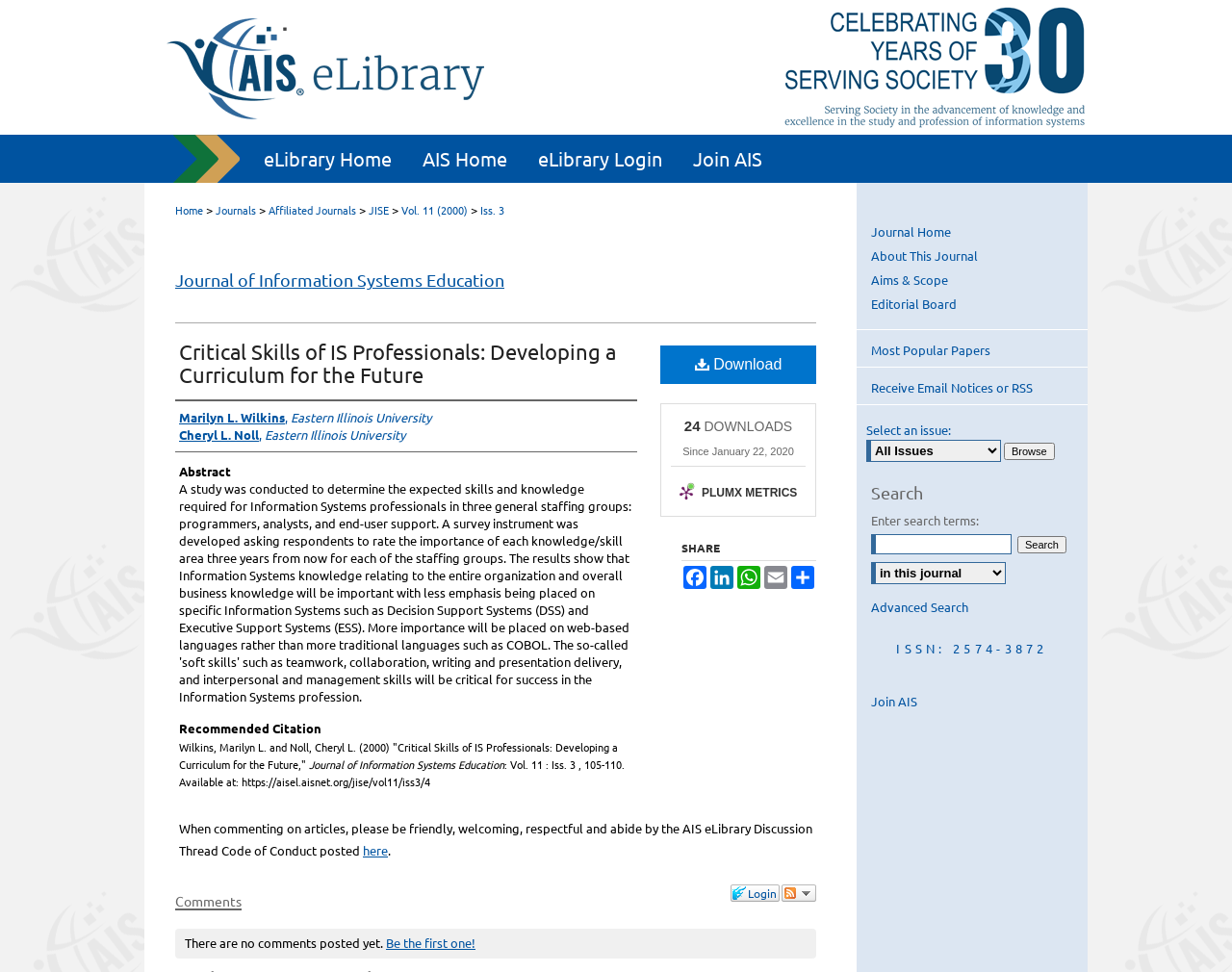What is the volume and issue number of the journal?
Carefully examine the image and provide a detailed answer to the question.

I found the volume and issue number by looking at the static text element with the text 'Vol. 11 : Iss. 3' which is located at the bottom of the page.